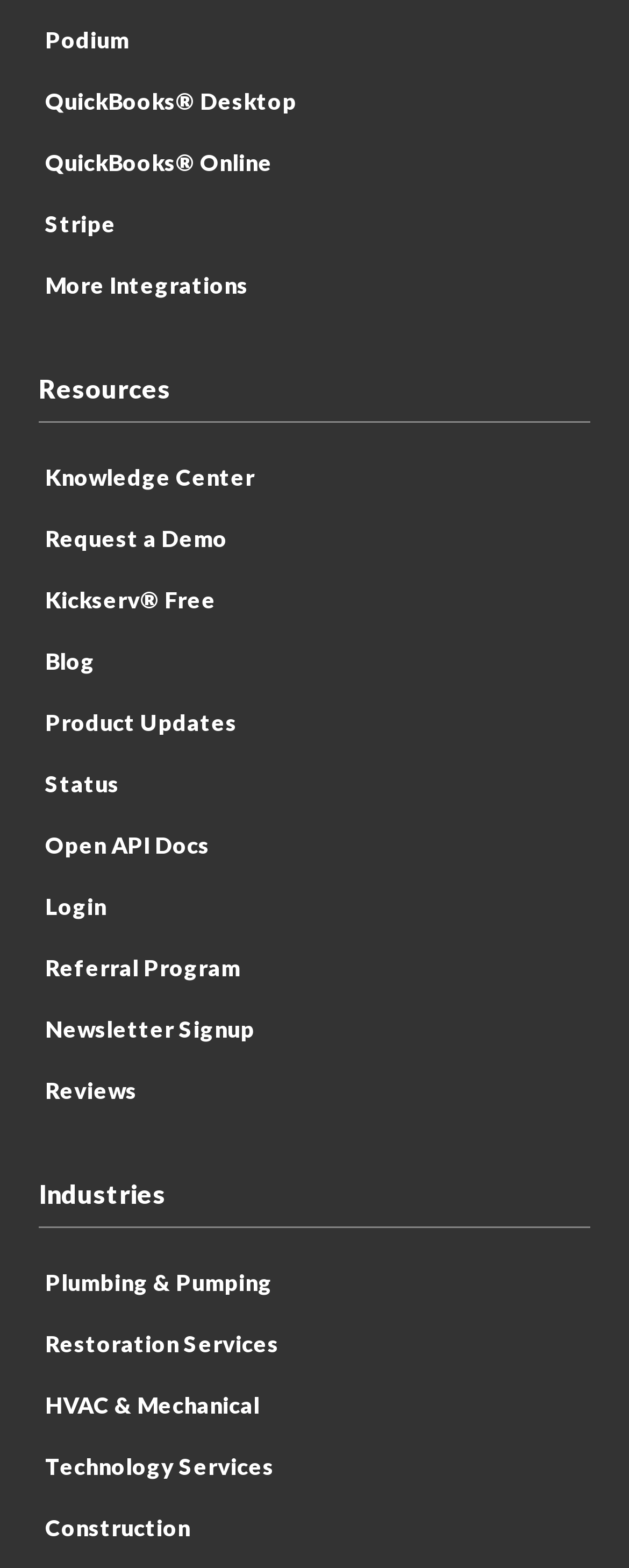What is the last resource link?
Provide a well-explained and detailed answer to the question.

The last resource link is 'Reviews' which is a link element located at the middle of the webpage with a bounding box of [0.062, 0.685, 0.938, 0.708].